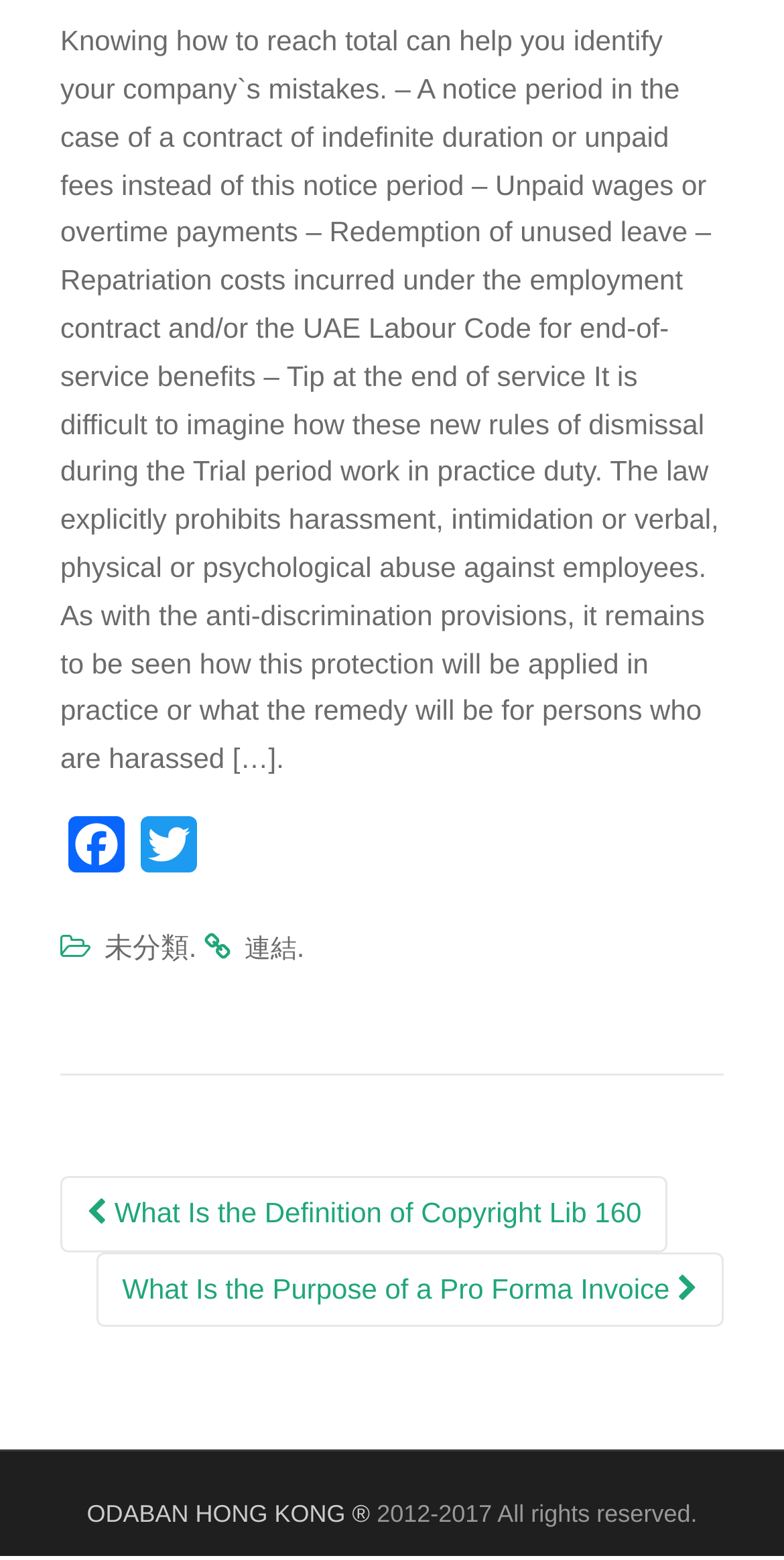Use a single word or phrase to answer the question:
How many social media links are present?

2